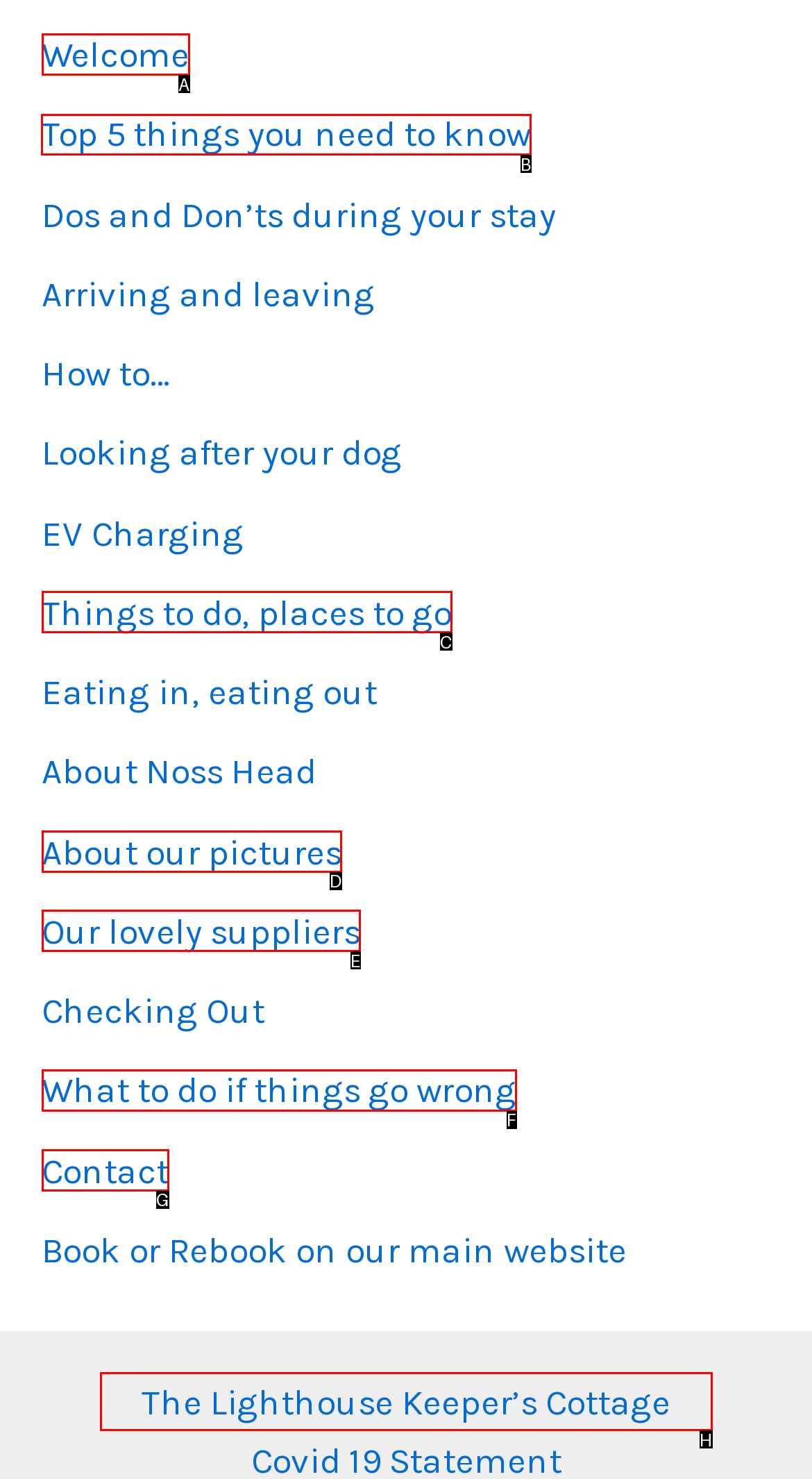Select the appropriate HTML element that needs to be clicked to execute the following task: Read 'Top 5 things you need to know'. Respond with the letter of the option.

B